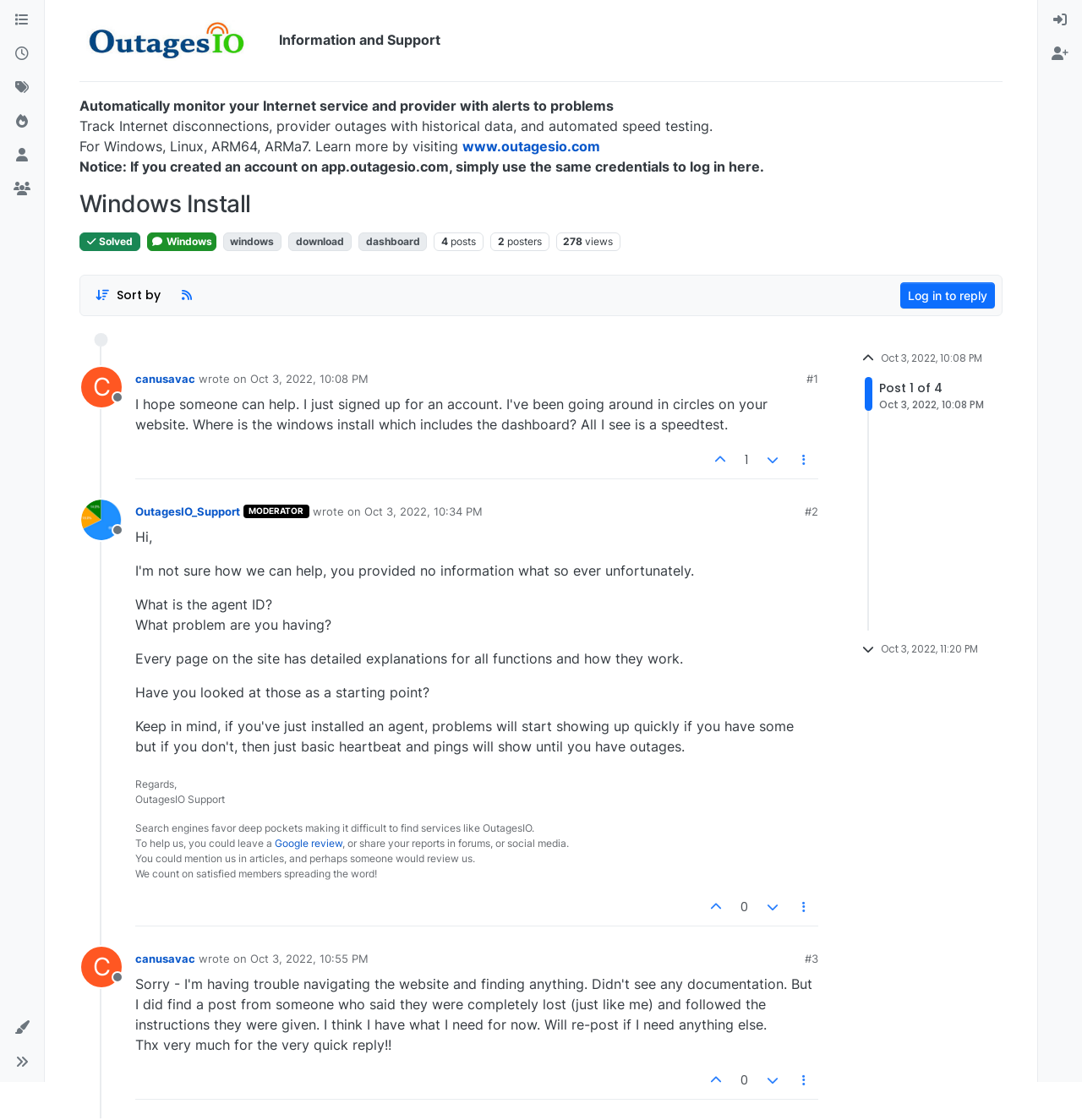How many posts are there in the discussion?
Look at the image and provide a short answer using one word or a phrase.

4